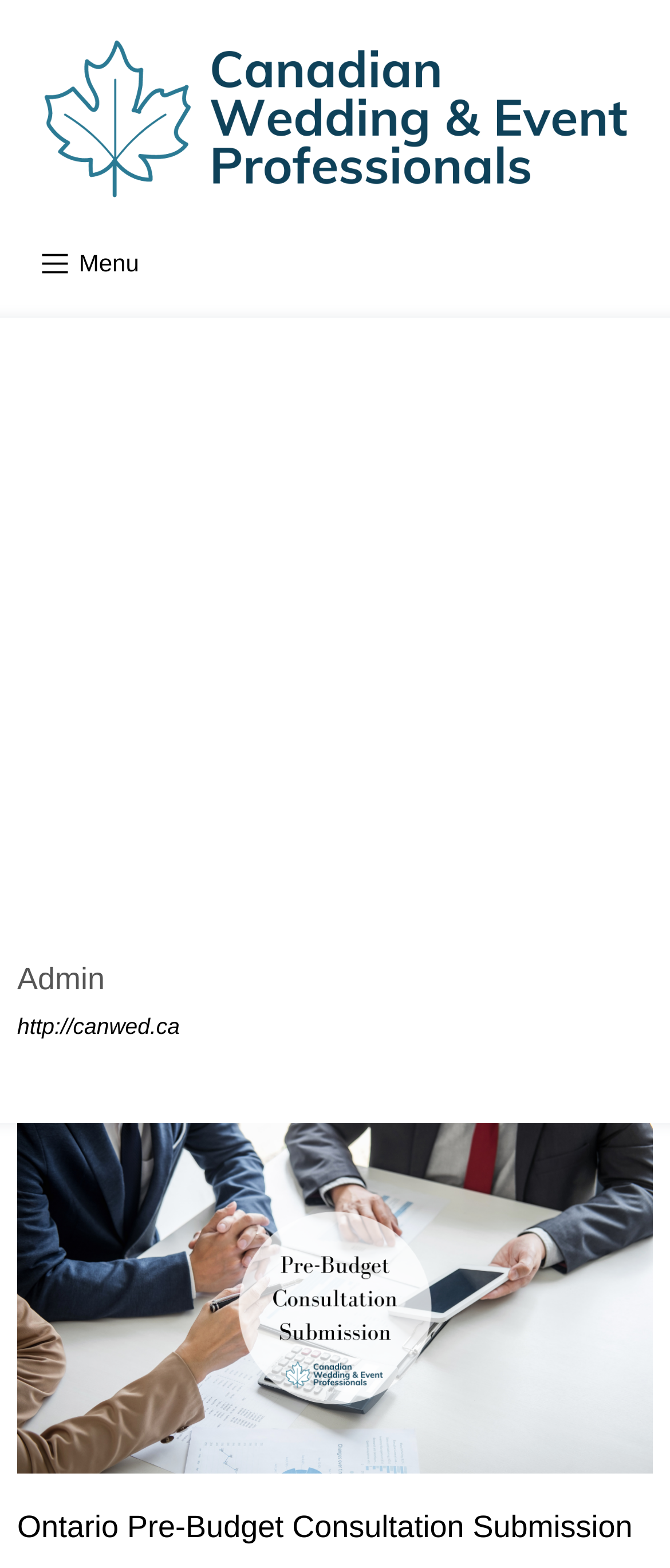What is the name of the organization?
Give a single word or phrase as your answer by examining the image.

CAN-WED